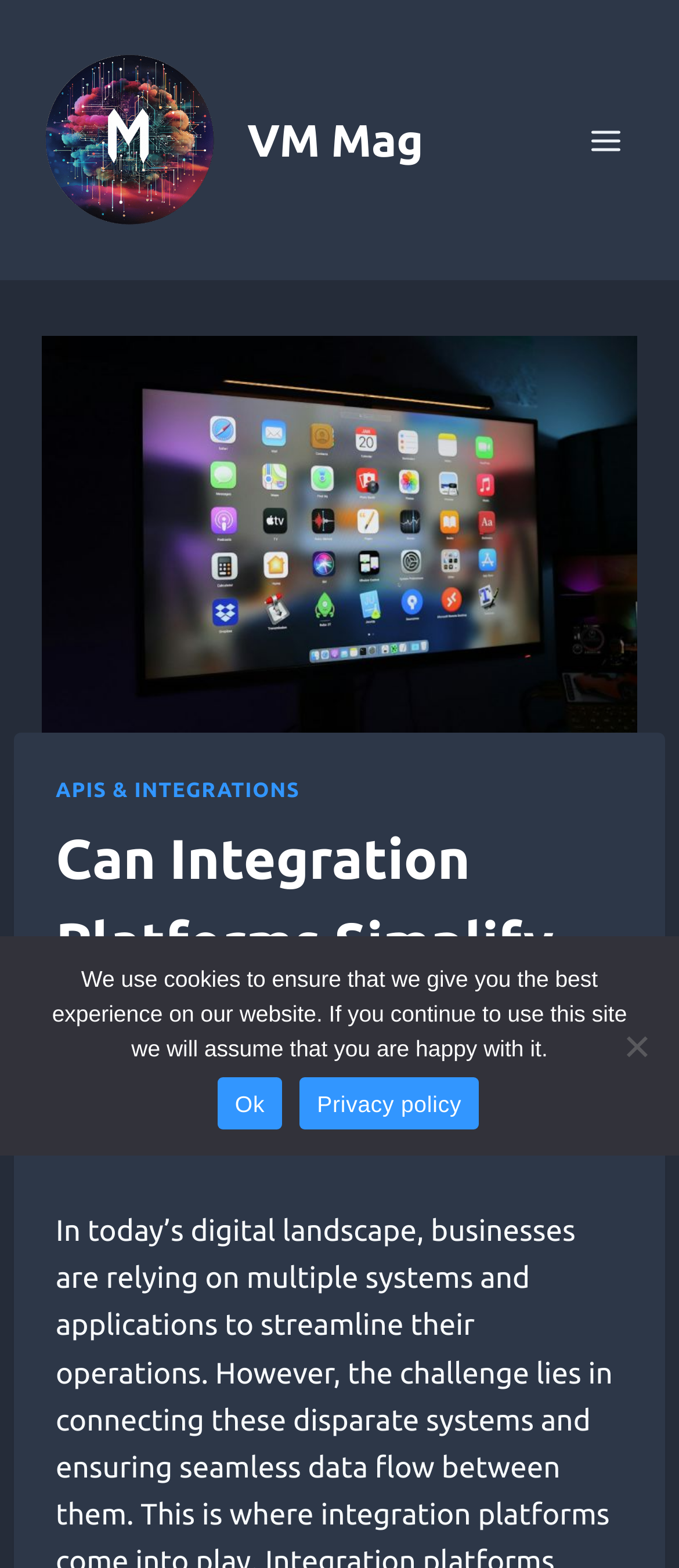Find the coordinates for the bounding box of the element with this description: "Privacy policy".

[0.441, 0.687, 0.705, 0.72]